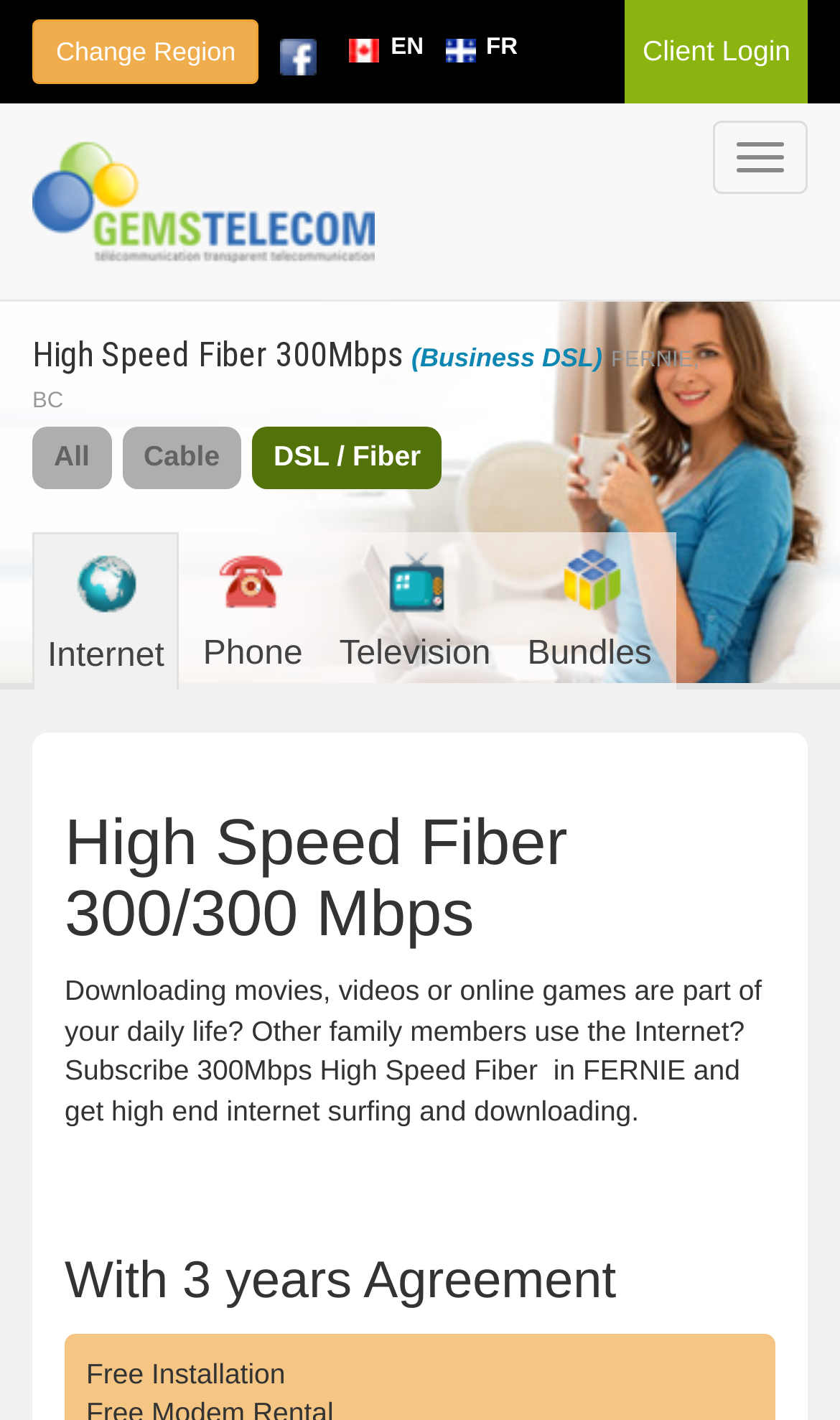Determine the bounding box coordinates for the UI element described. Format the coordinates as (top-left x, top-left y, bottom-right x, bottom-right y) and ensure all values are between 0 and 1. Element description: Toggle Navigation

[0.849, 0.085, 0.962, 0.137]